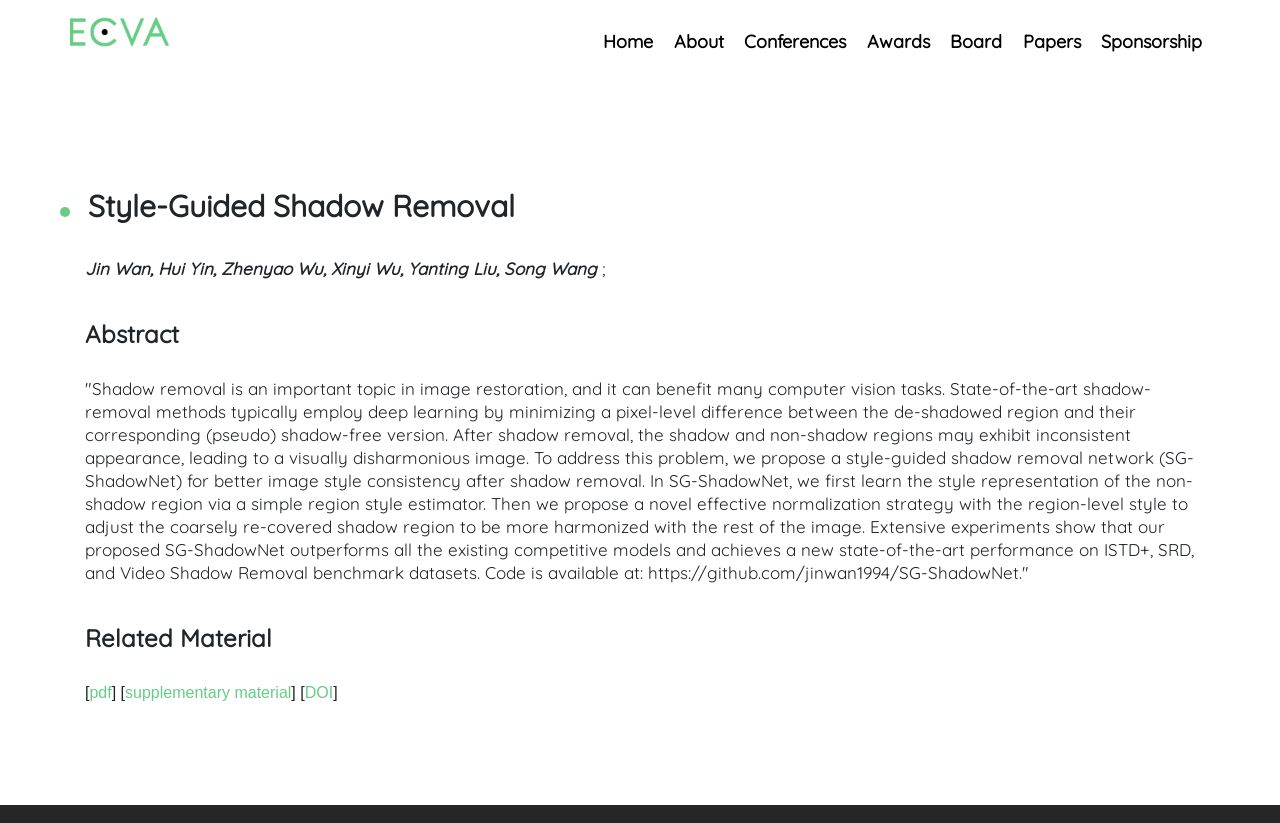Identify the bounding box coordinates for the UI element that matches this description: "supplementary material".

[0.098, 0.831, 0.228, 0.852]